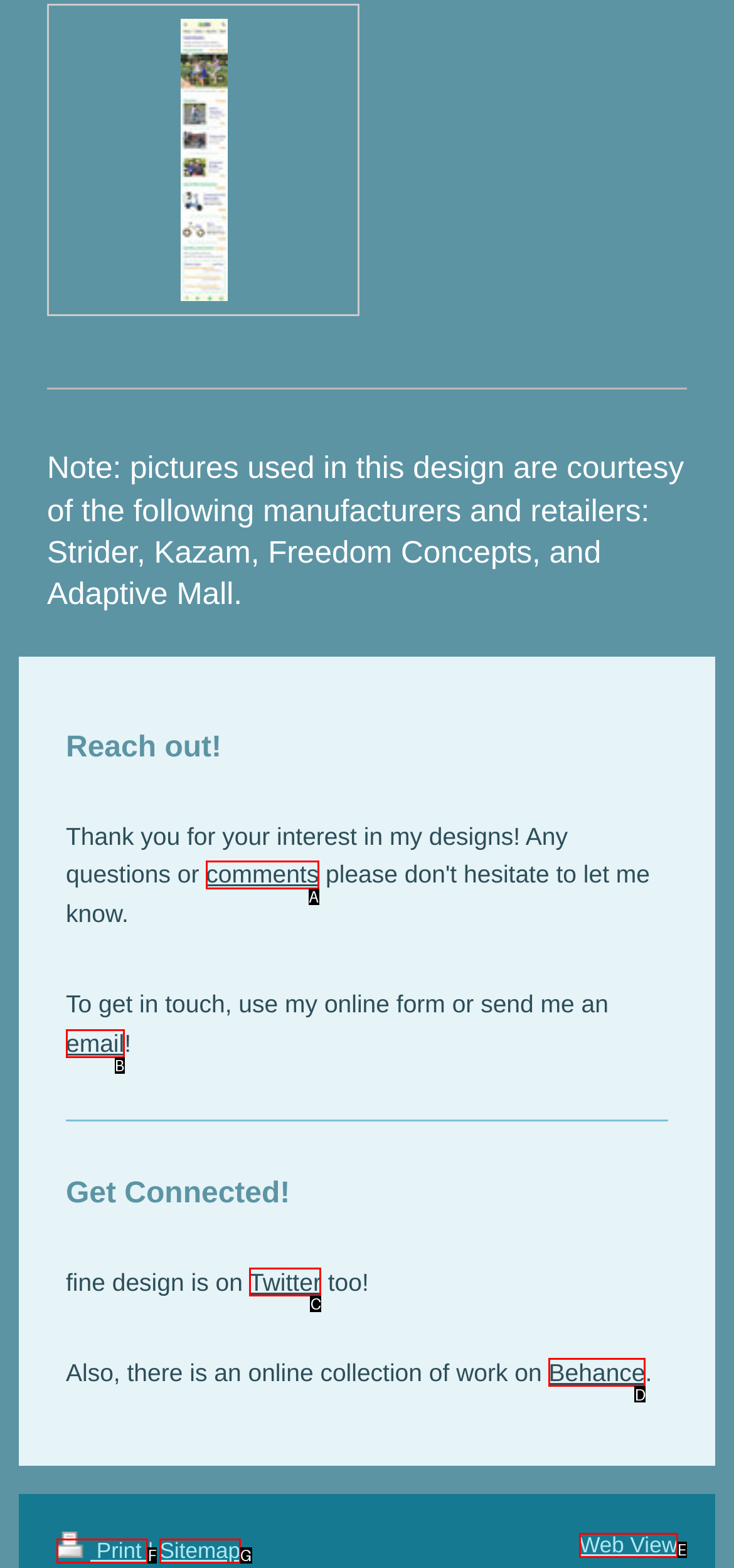From the given options, find the HTML element that fits the description: Web View. Reply with the letter of the chosen element.

E